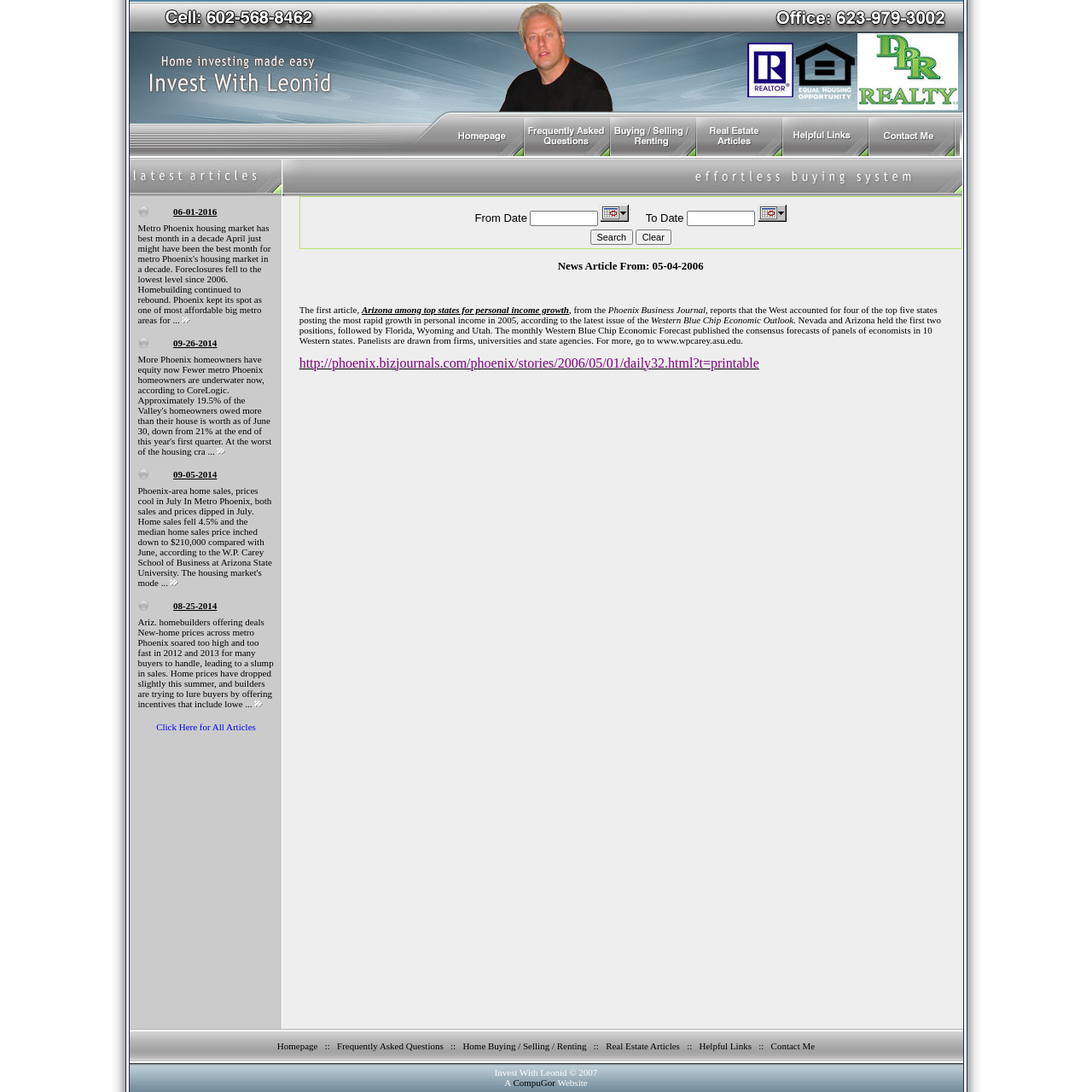Determine the bounding box for the HTML element described here: "value="Clear"". The coordinates should be given as [left, top, right, bottom] with each number being a float between 0 and 1.

[0.582, 0.21, 0.615, 0.224]